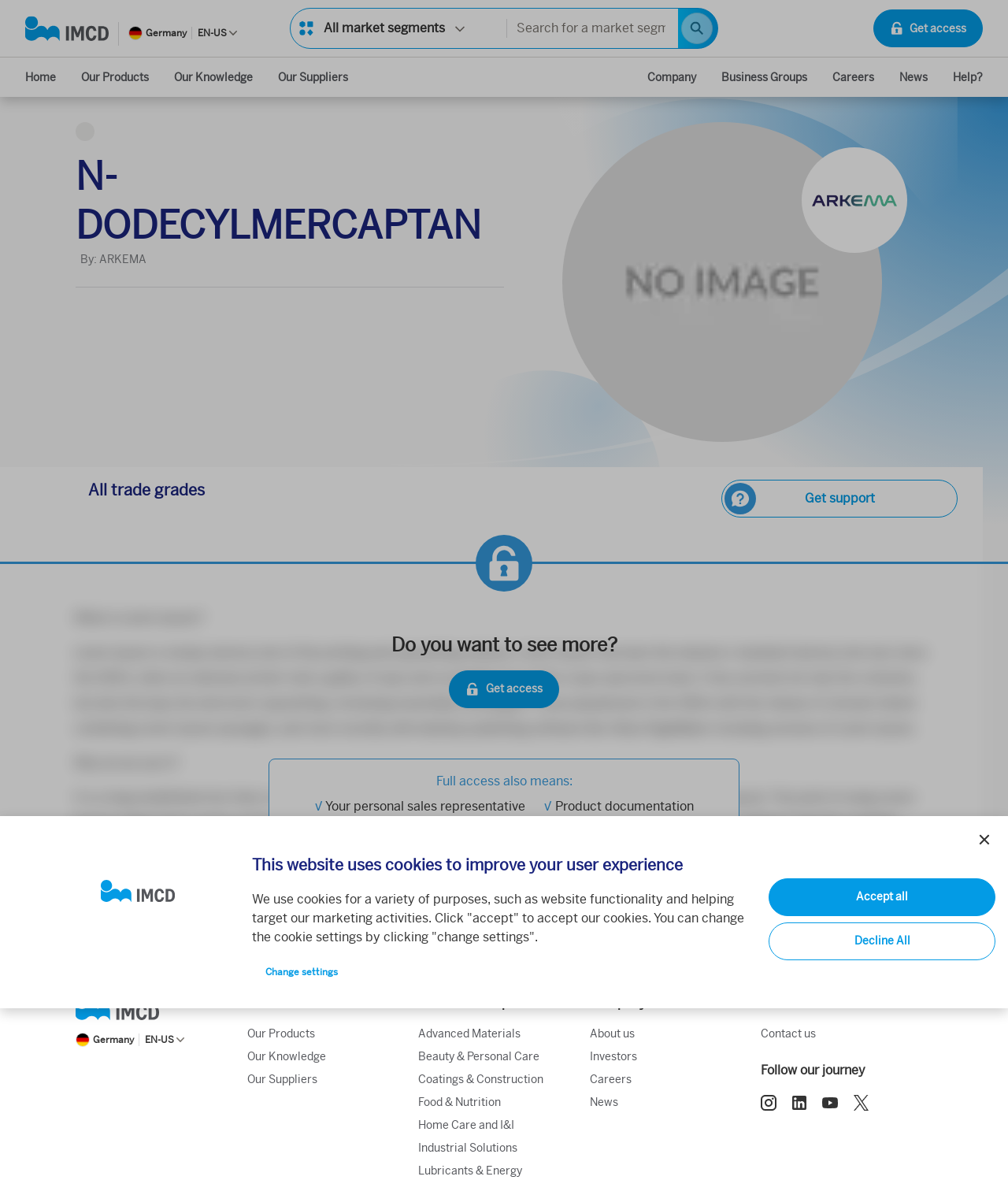Answer the question with a single word or phrase: 
What is the product name on the webpage?

N-DODECYLMERCAPTAN